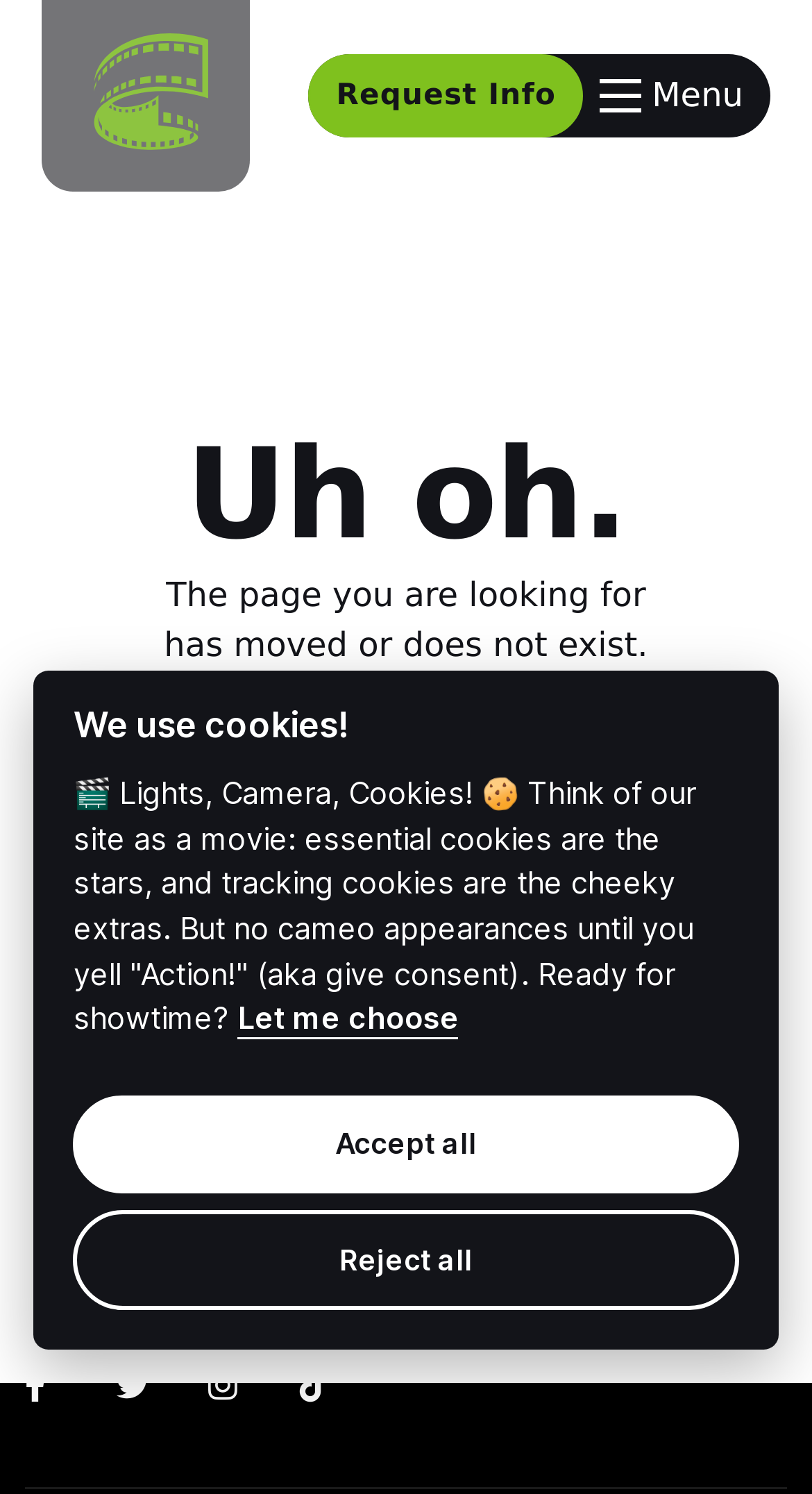Please specify the bounding box coordinates for the clickable region that will help you carry out the instruction: "View events".

[0.062, 0.335, 0.409, 0.415]